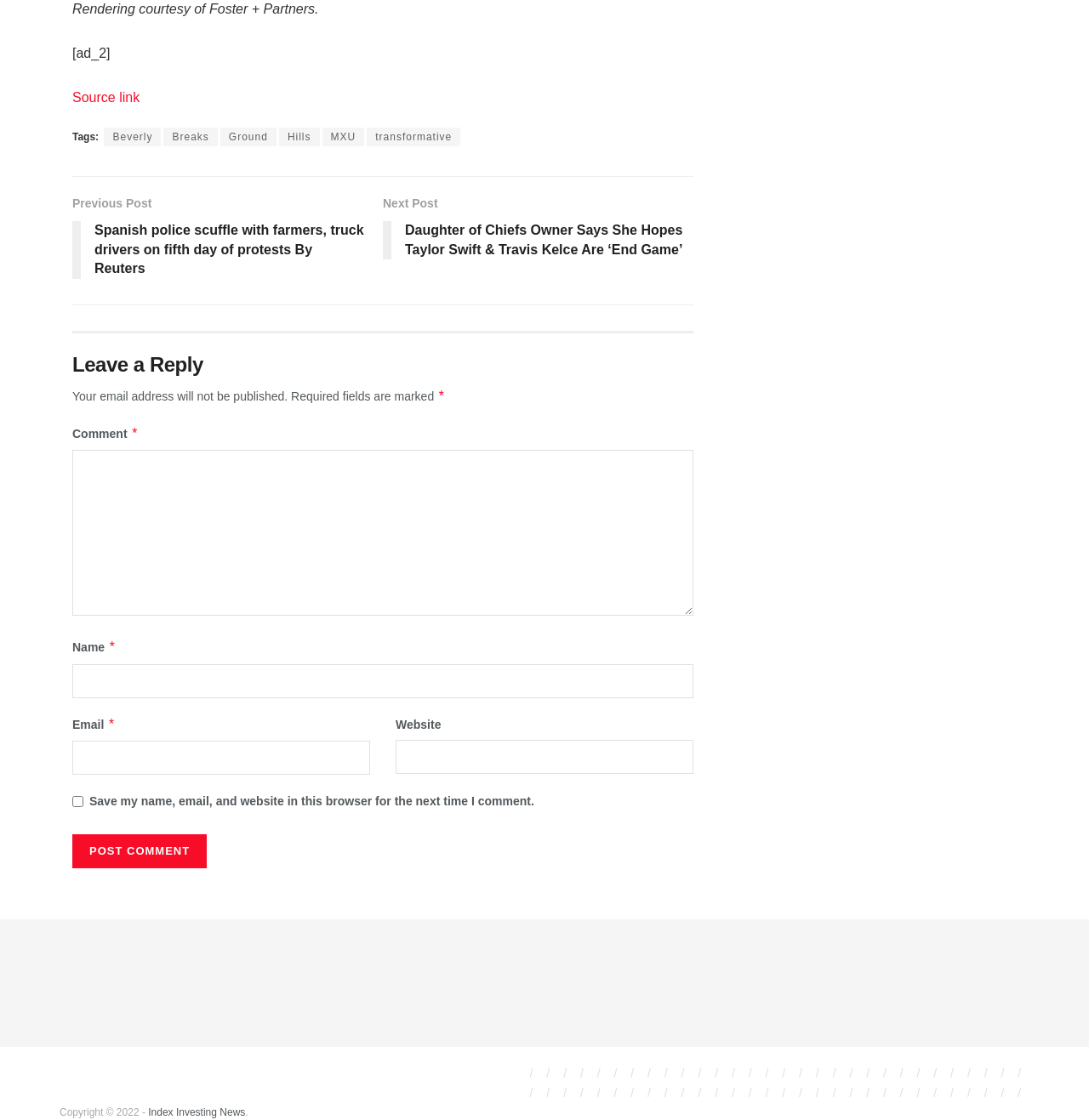Find and indicate the bounding box coordinates of the region you should select to follow the given instruction: "Click on the 'Beverly' tag".

[0.096, 0.114, 0.148, 0.131]